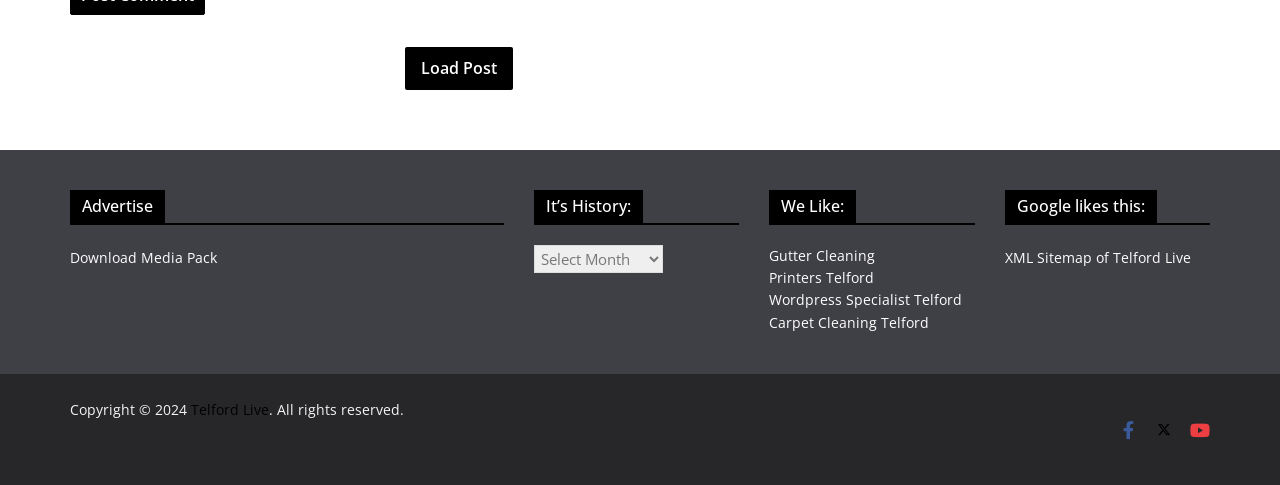What is the first link on the webpage?
Craft a detailed and extensive response to the question.

The first link on the webpage is 'Load Post' which is located at the top left corner of the webpage with a bounding box coordinate of [0.329, 0.116, 0.388, 0.161].